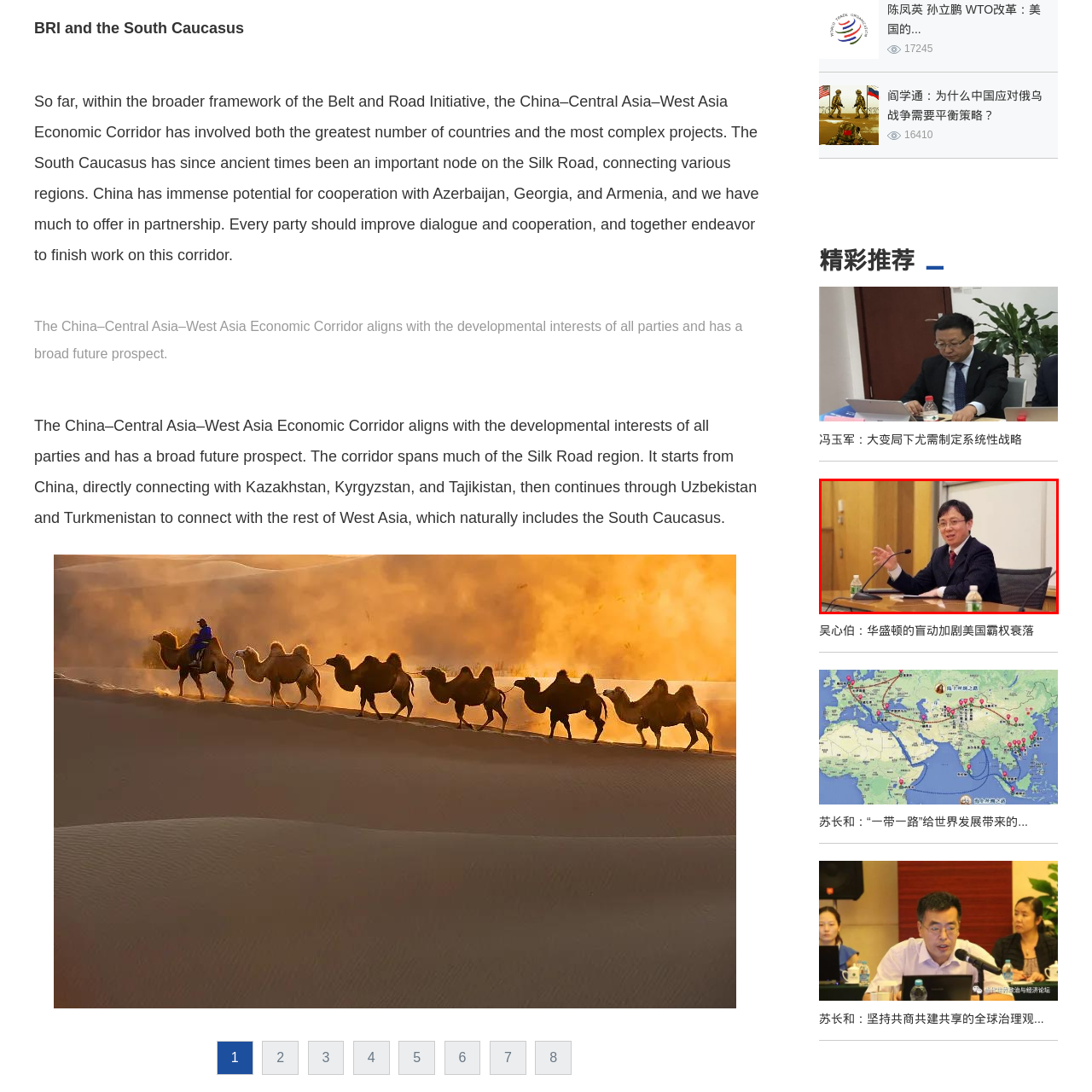Focus on the area marked by the red boundary, What is on the table? Answer concisely with a single word or phrase.

Bottles of water